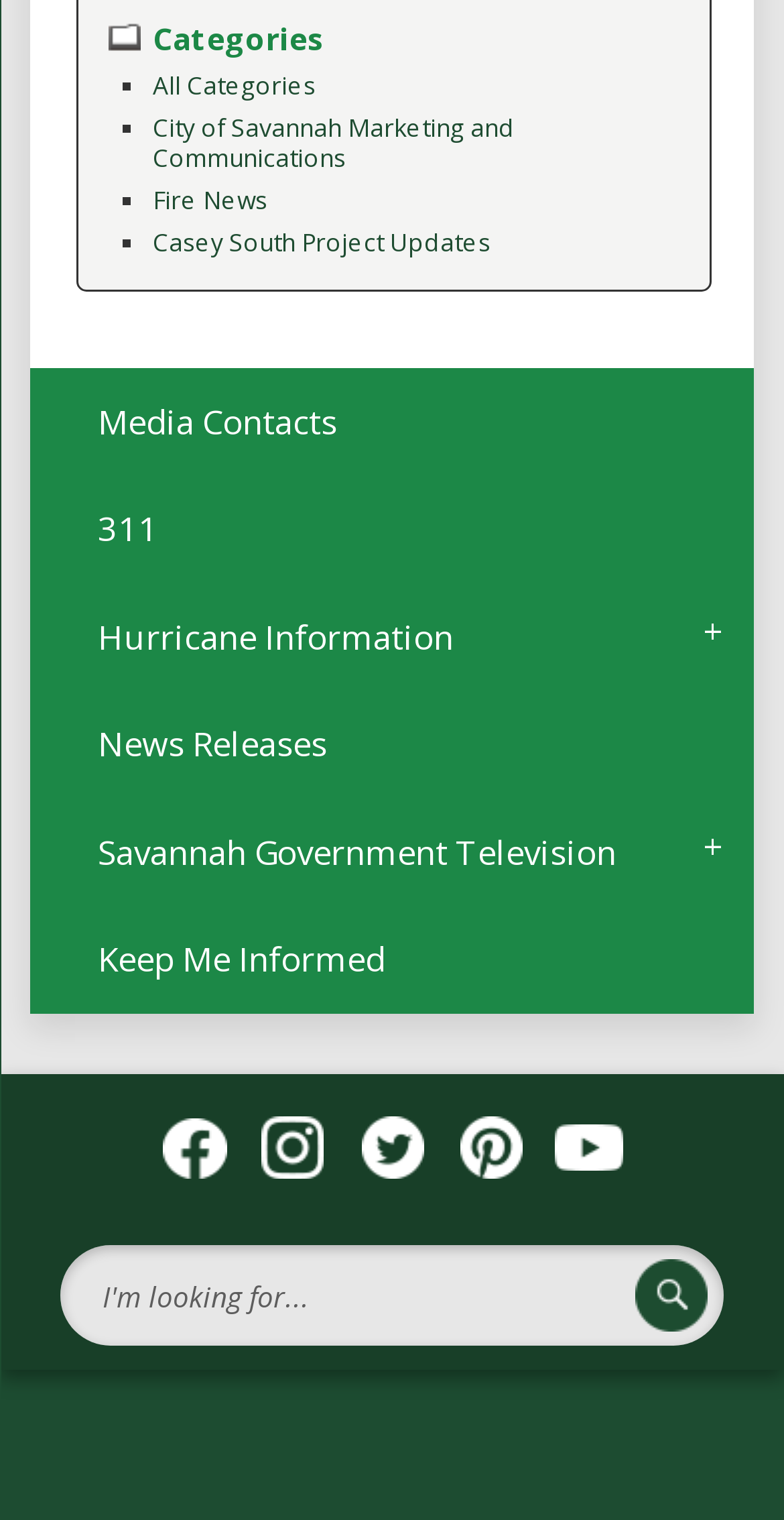How many categories are listed?
Based on the image, answer the question with as much detail as possible.

I counted the number of links under the 'Categories' heading, which are 'All Categories', 'City of Savannah Marketing and Communications', 'Fire News', and 'Casey South Project Updates', so there are 4 categories listed.